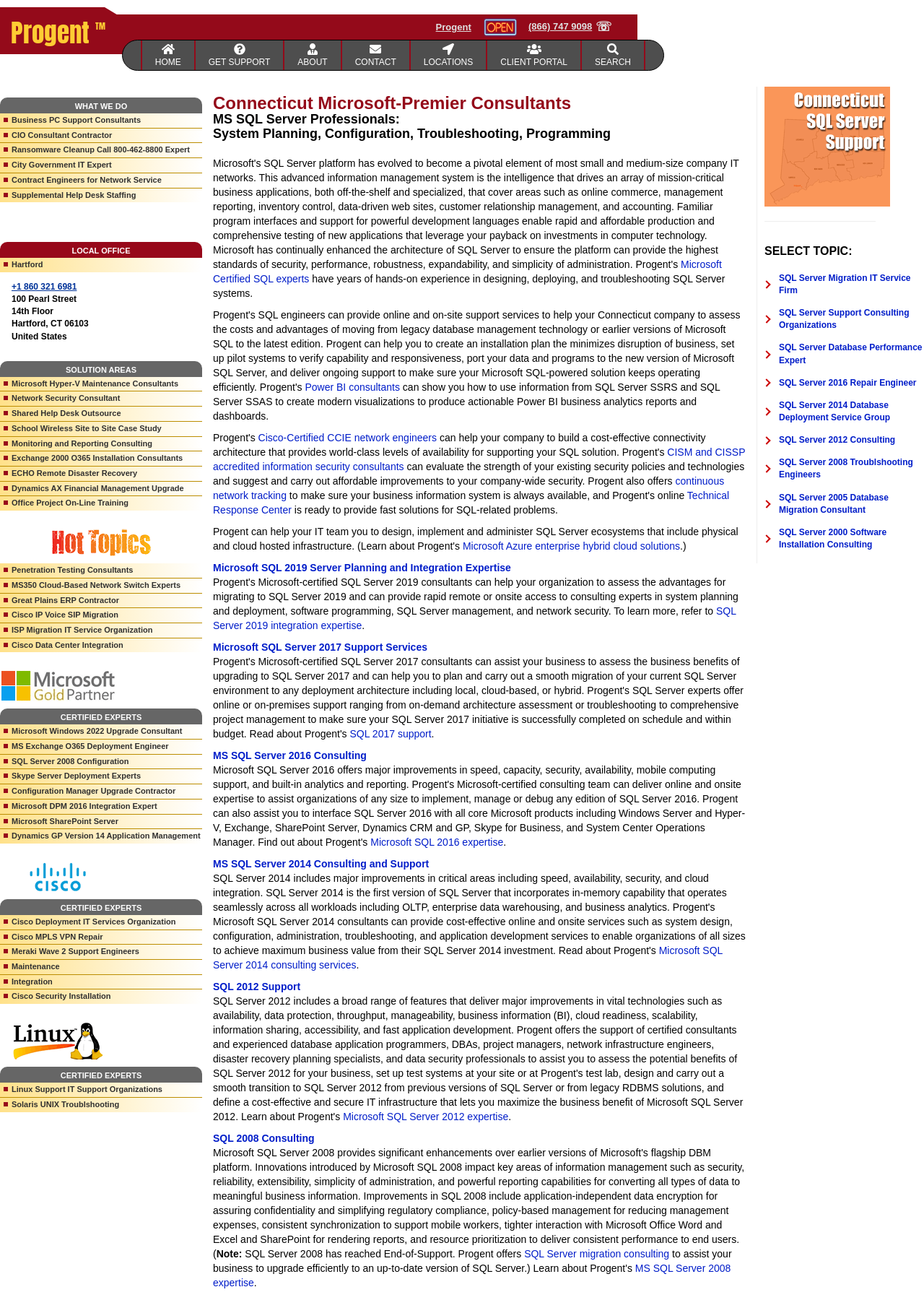Using the information in the image, give a comprehensive answer to the question: 
What is the expertise of Progent's network engineers?

Progent's network engineers are Cisco-Certified CCIE, which is mentioned in the webpage as 'Cisco-Certified CCIE network engineers', indicating their expertise in Cisco networking solutions.